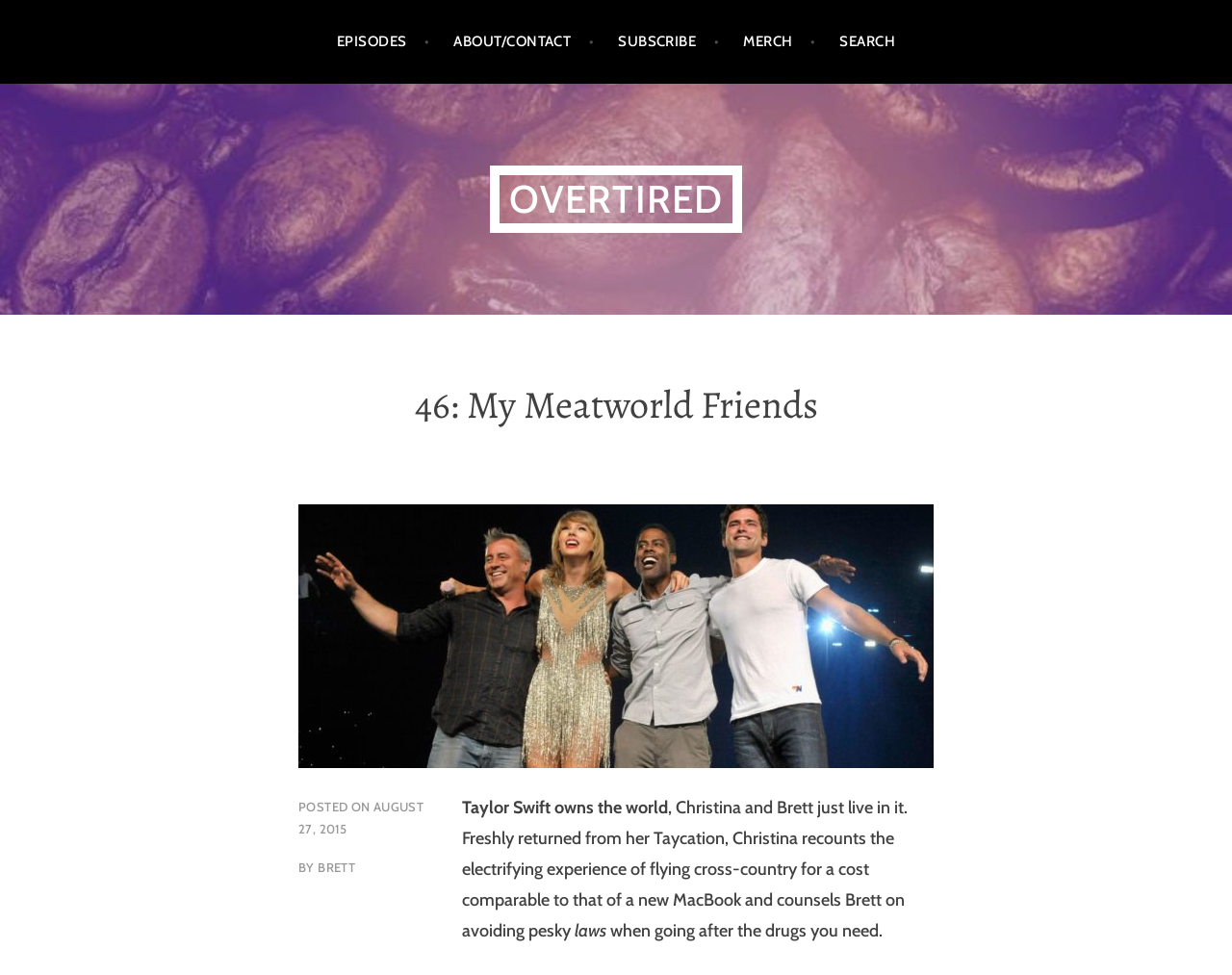Please identify the bounding box coordinates of the element I need to click to follow this instruction: "go to episodes page".

[0.273, 0.015, 0.349, 0.071]